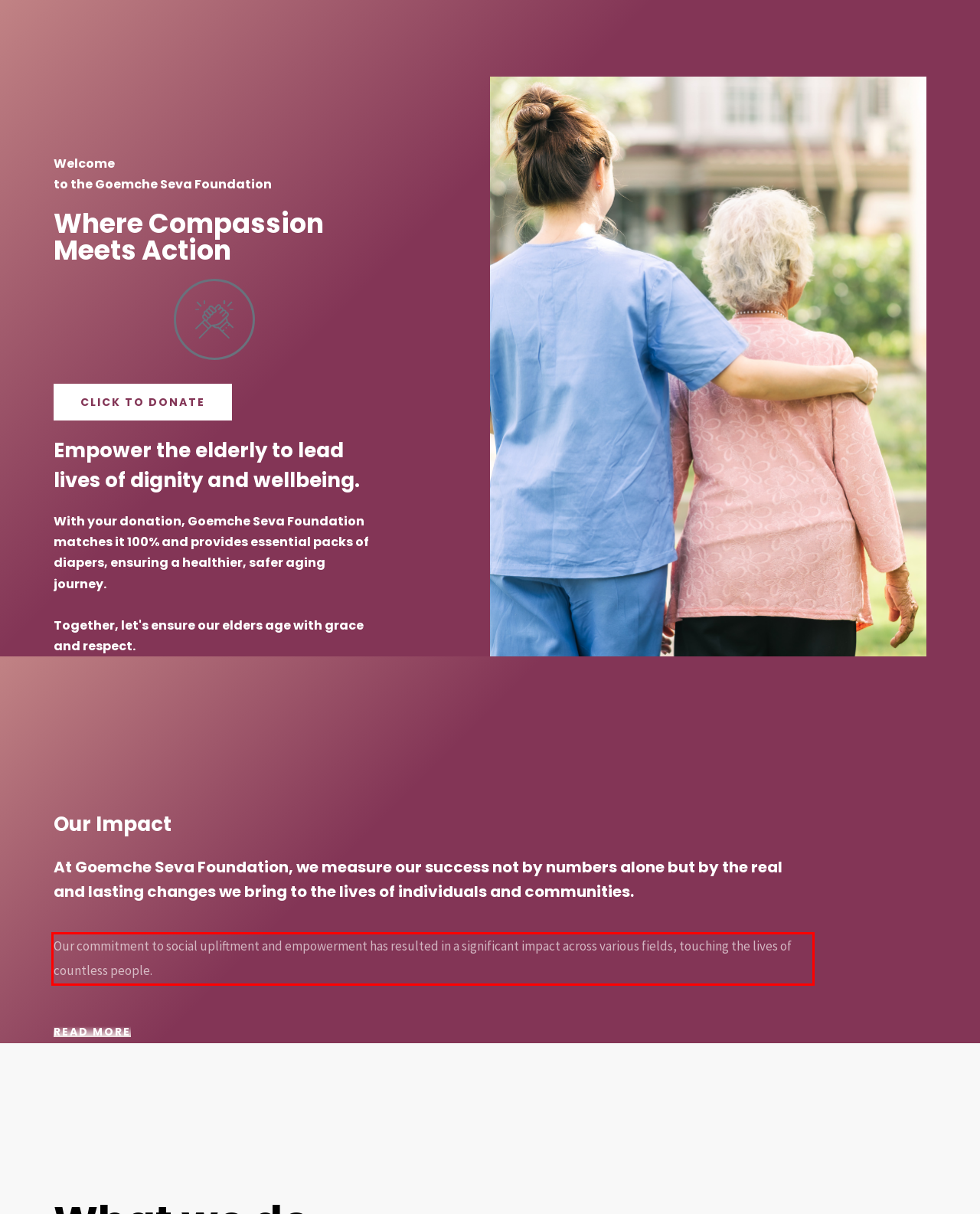Observe the screenshot of the webpage that includes a red rectangle bounding box. Conduct OCR on the content inside this red bounding box and generate the text.

Our commitment to social upliftment and empowerment has resulted in a significant impact across various fields, touching the lives of countless people.